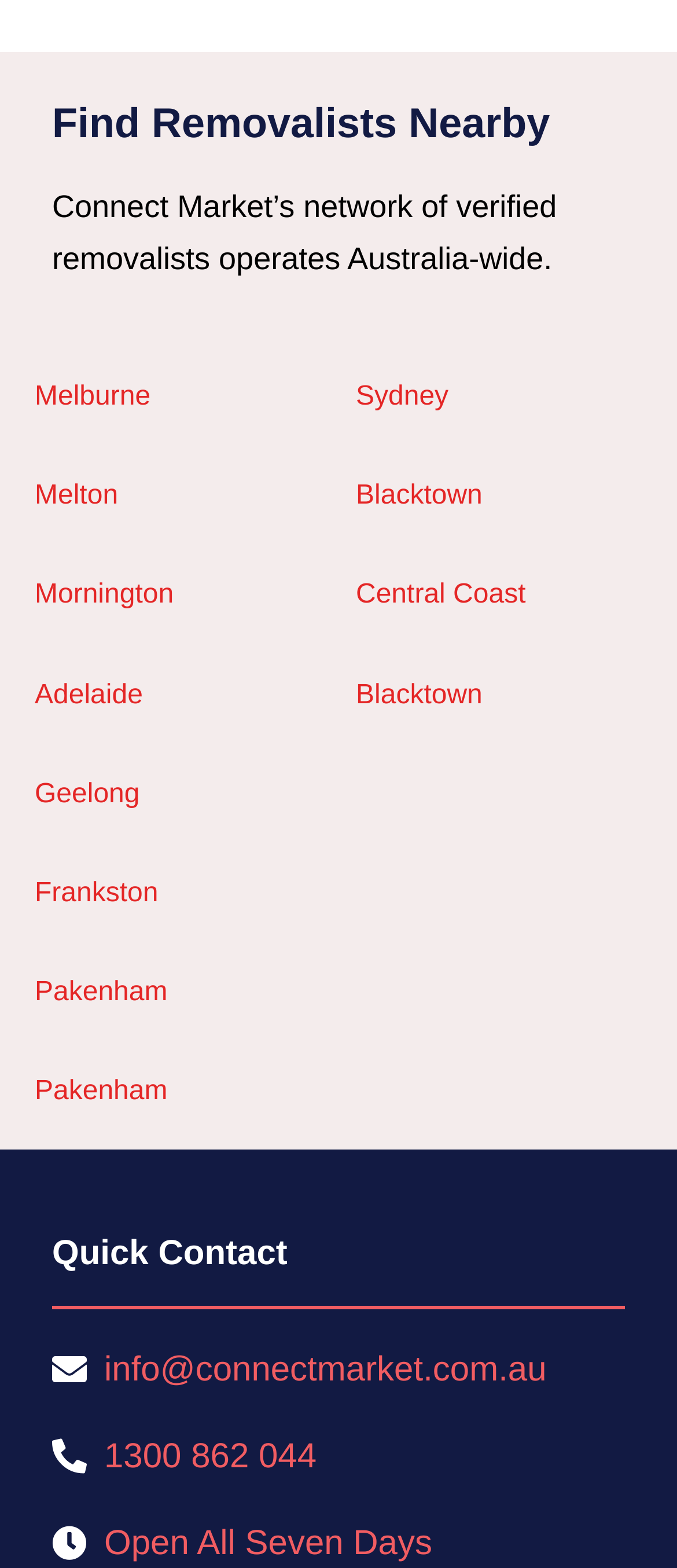Given the content of the image, can you provide a detailed answer to the question?
What is the purpose of the webpage?

I analyzed the heading element 'Find Removalists Nearby' and the list of cities, and concluded that the purpose of the webpage is to help users find removalists in their nearby areas.